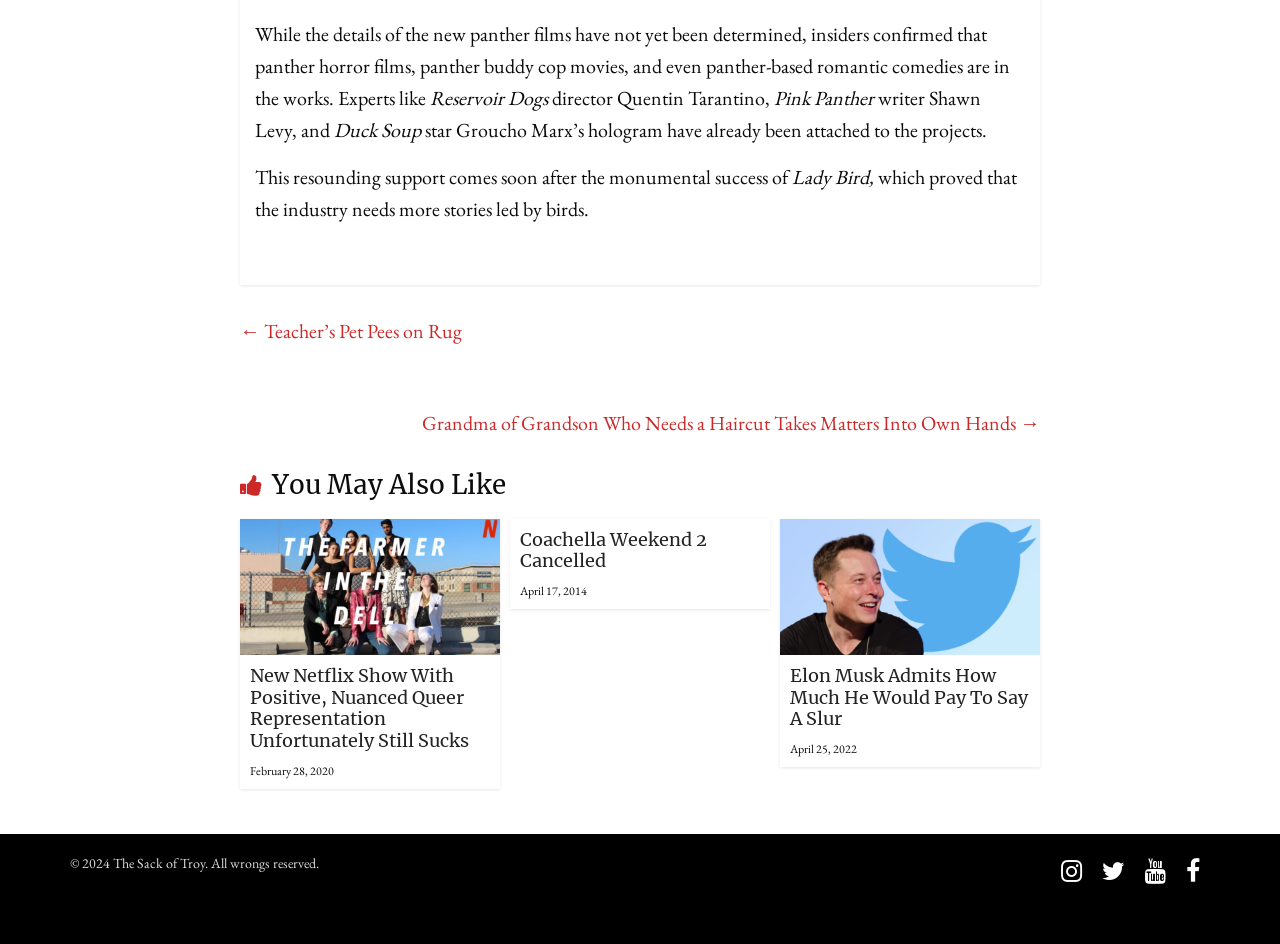Identify the bounding box coordinates of the clickable region to carry out the given instruction: "Click the link 'Grandma of Grandson Who Needs a Haircut Takes Matters Into Own Hands →'".

[0.33, 0.429, 0.812, 0.467]